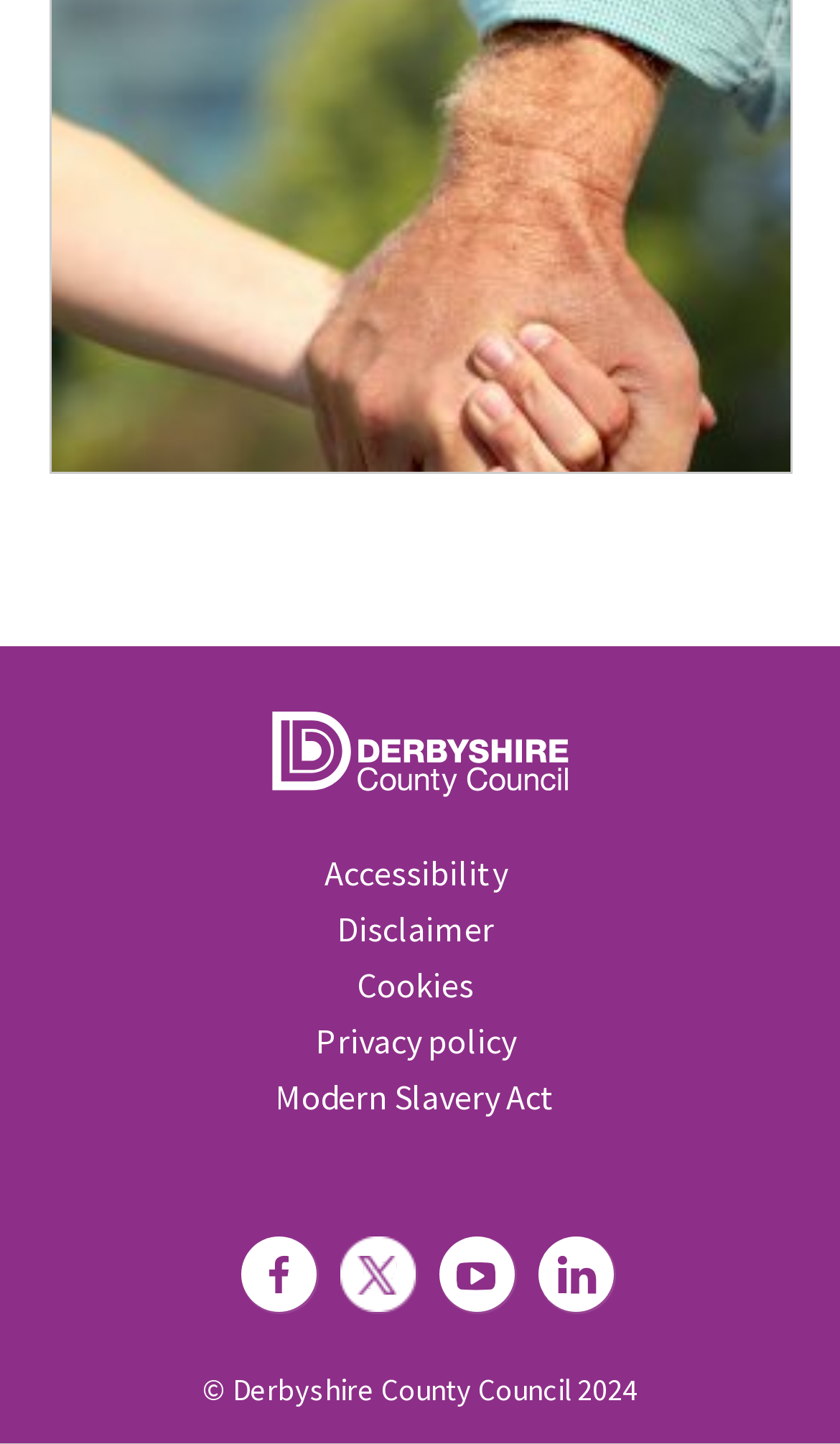What is the position of the social media links?
Based on the image, give a concise answer in the form of a single word or short phrase.

Bottom right